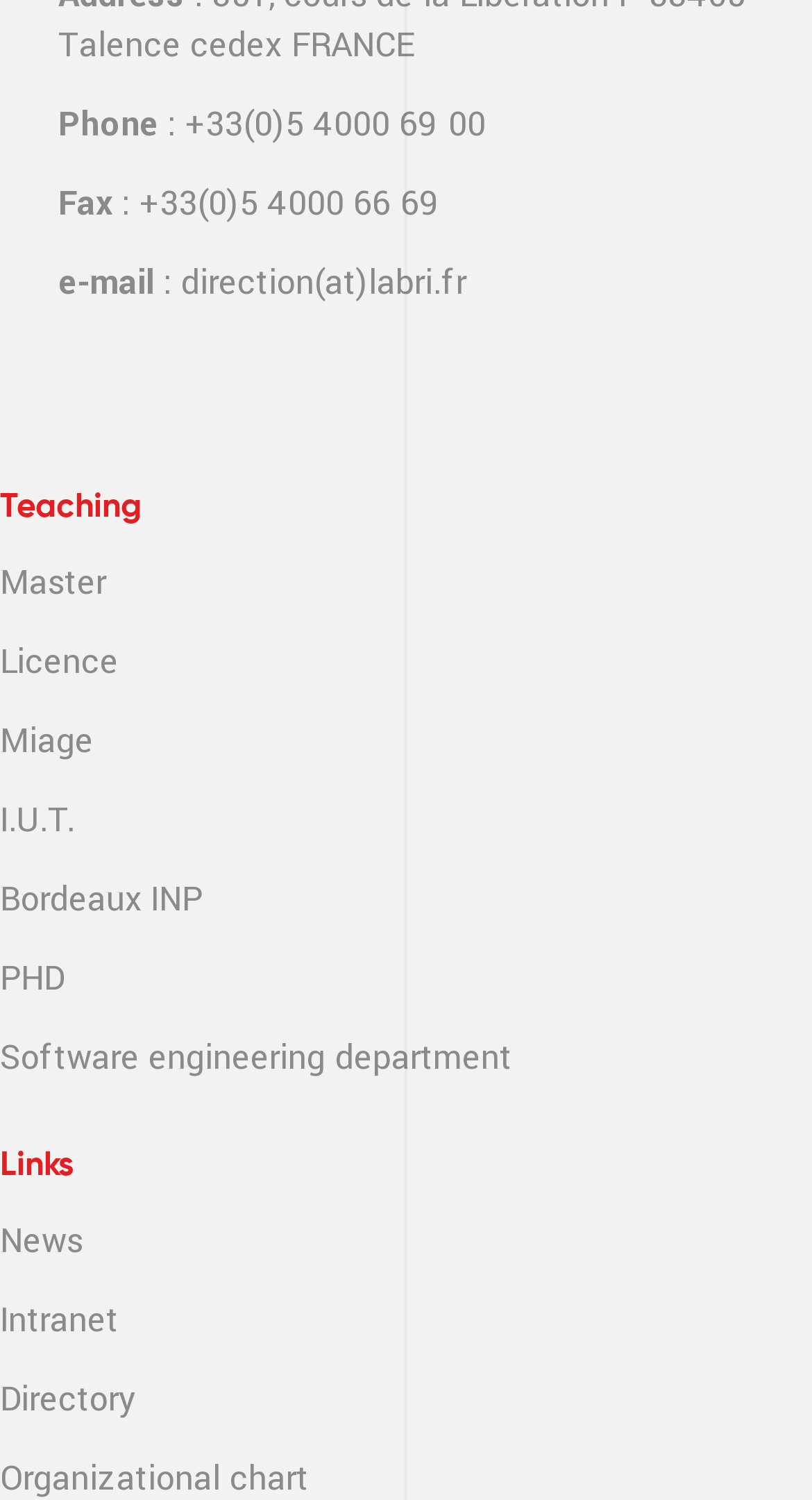Please find the bounding box coordinates of the element's region to be clicked to carry out this instruction: "Send an email".

[0.223, 0.175, 0.574, 0.202]